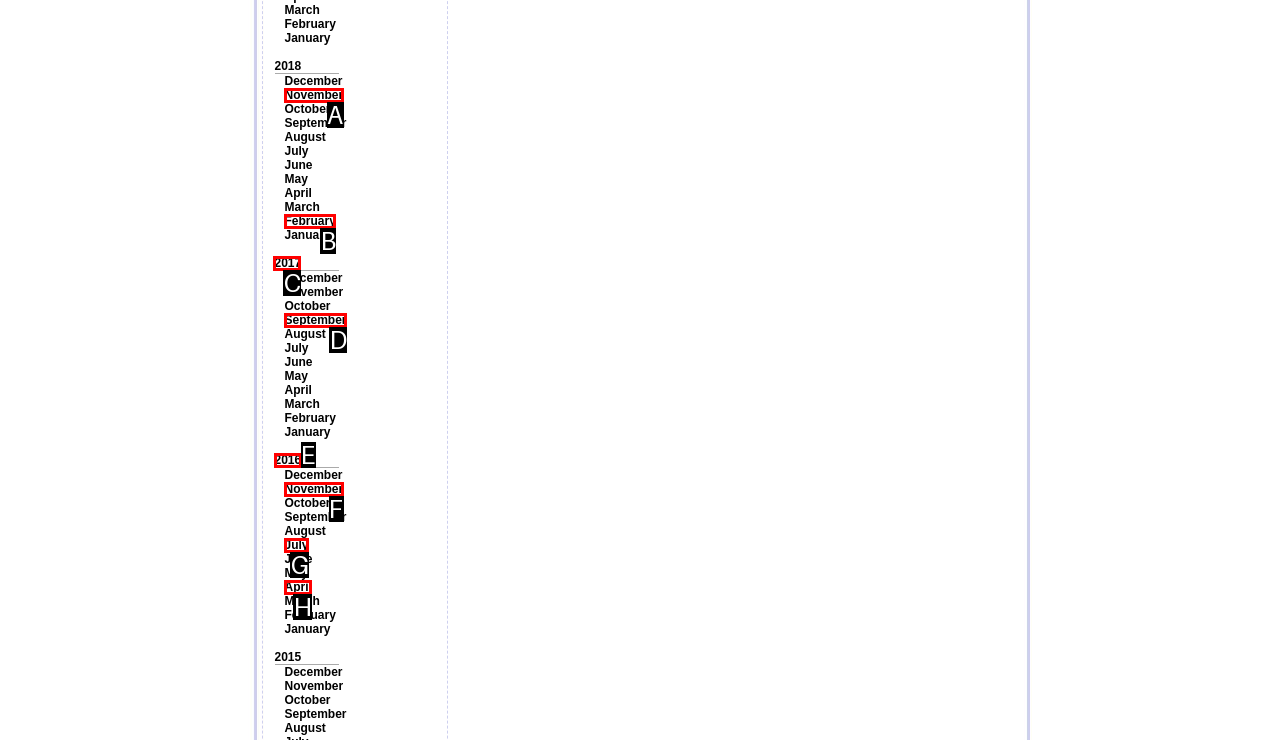Select the HTML element that needs to be clicked to perform the task: Select 2017. Reply with the letter of the chosen option.

C